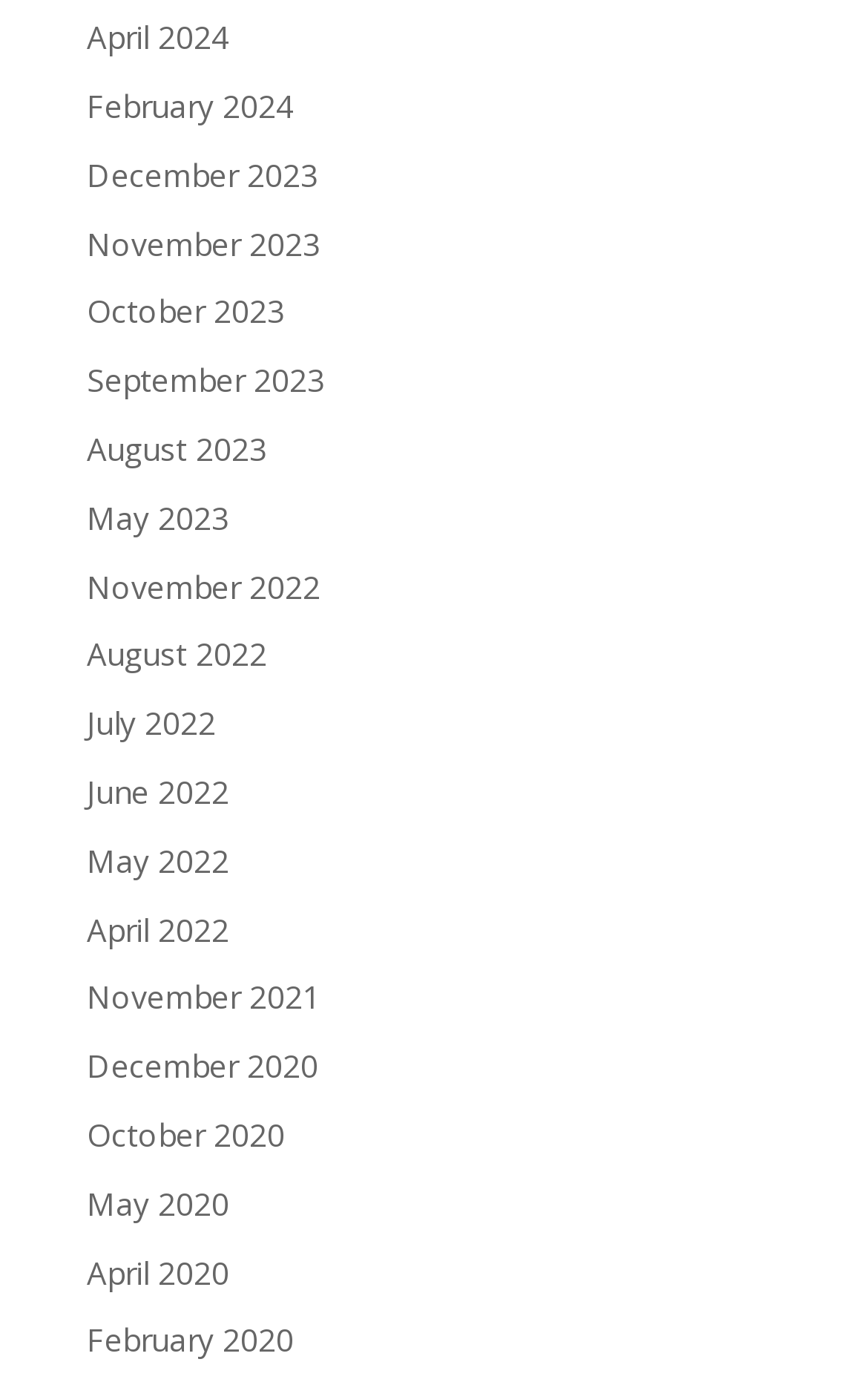How many links are there in total?
Please provide a single word or phrase as your answer based on the image.

24